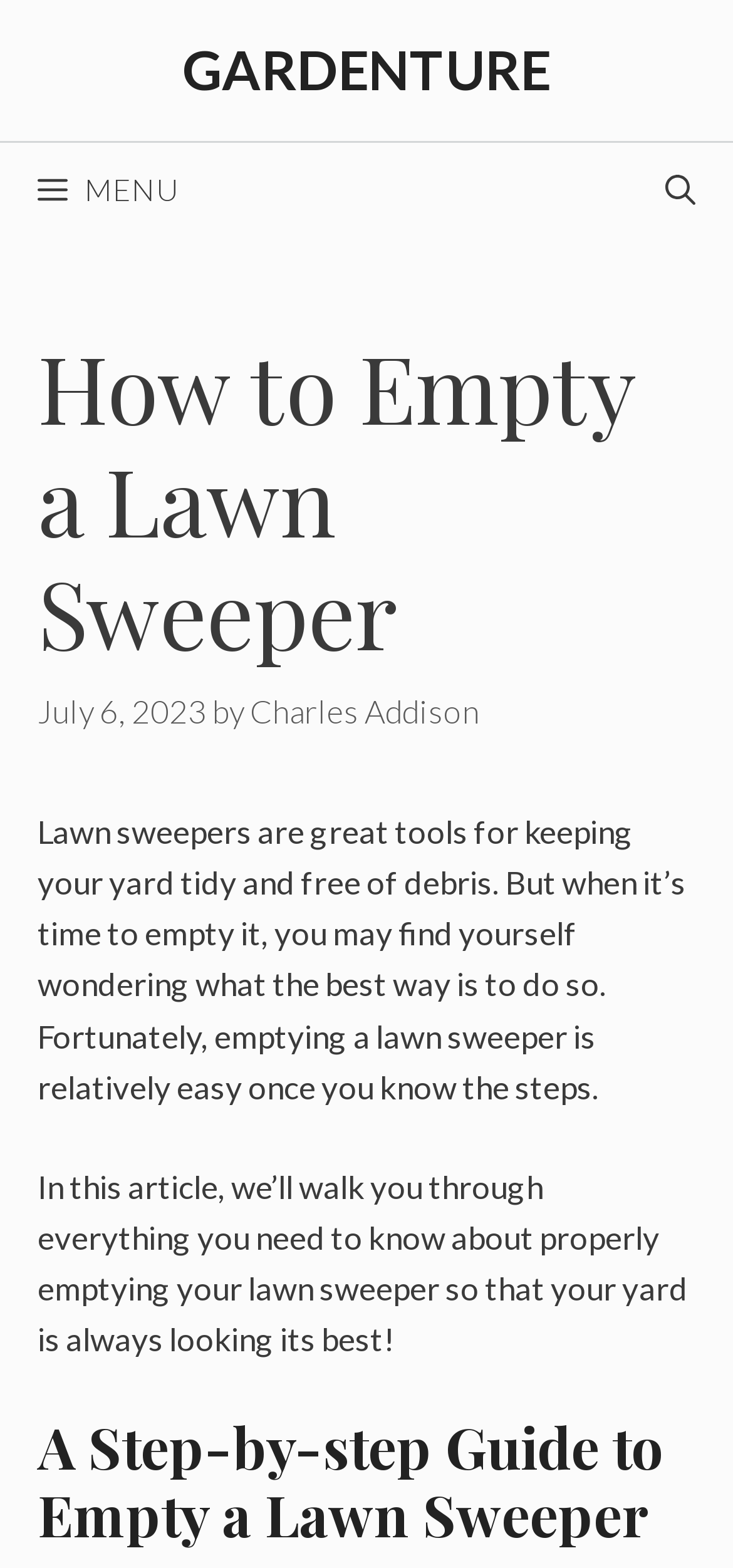Please provide a detailed answer to the question below by examining the image:
What is the category of the website?

I found the category of the website by looking at the banner element at the top of the page, which contains the link 'GARDENTURE'.